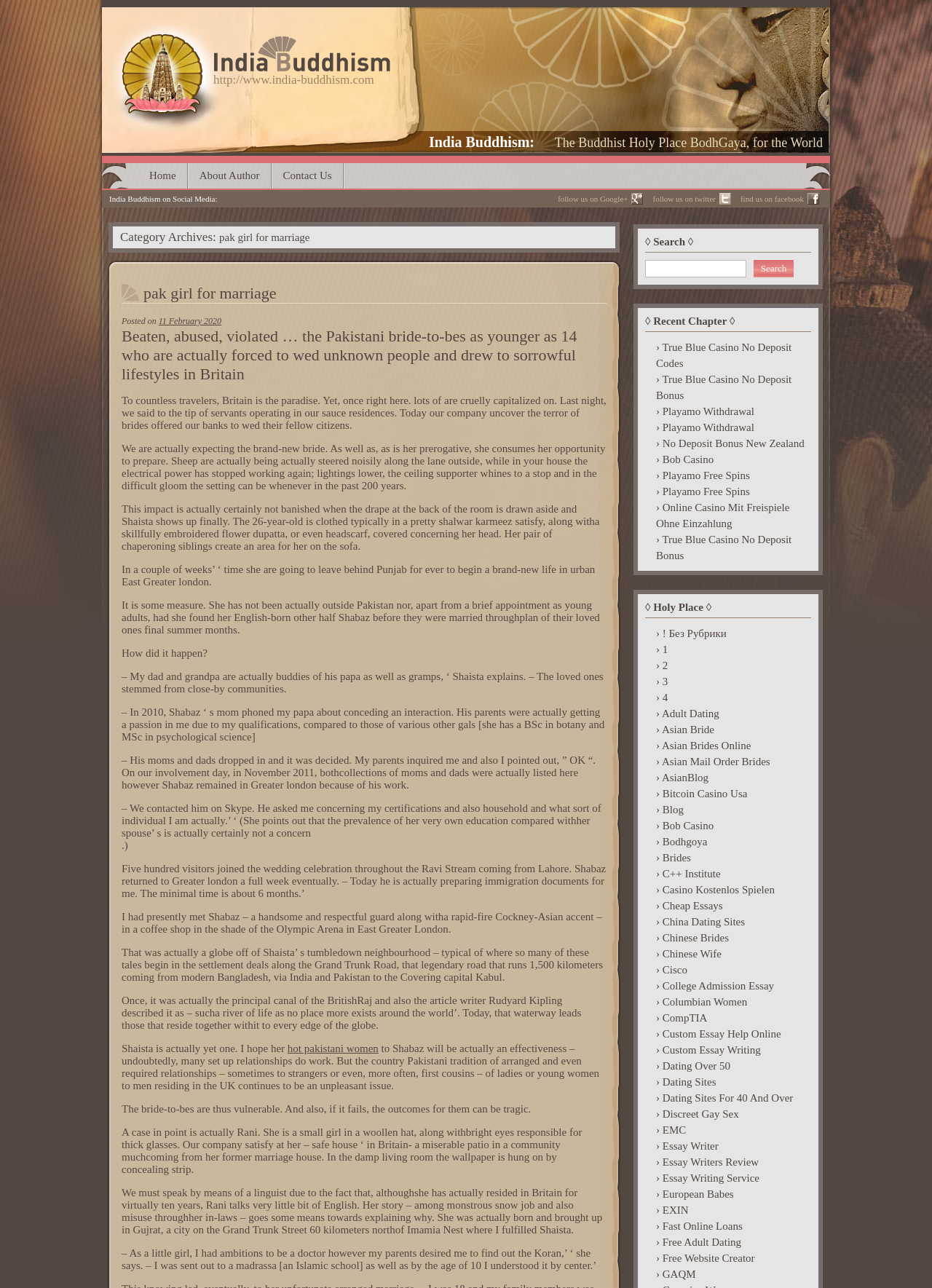Provide a thorough description of the webpage you see.

The webpage is about India Buddhism, with a focus on the topic of Pakistani brides being forced to marry unknown people in Britain. The page has a logo at the top left corner, with a heading "India Buddhism" and a link to the website's homepage. Below the logo, there is a menu with links to "Home", "About Author", "Contact Us", and social media links.

The main content of the page is an article about Pakistani brides being forced to marry unknown people in Britain. The article is divided into several sections, with headings and subheadings. The text is written in a formal and informative style, with quotes from individuals and descriptions of their experiences.

The article begins by describing the story of Shaista, a 26-year-old Pakistani woman who is preparing to leave her home in Punjab to start a new life in East London with her husband, Shabaz. The article then goes on to describe the tradition of arranged marriages in Pakistan and how it can lead to vulnerable women being forced to marry strangers in Britain.

The article also tells the story of Rani, a young woman who was born and raised in Gujrat, Pakistan, and was forced to marry a man in Britain. Rani's story is one of abuse and exploitation, and the article highlights the tragic consequences of forced marriages.

Throughout the article, there are links to other related topics, such as "hot Pakistani women" and "Asian brides online". There is also a section at the bottom of the page with links to recent chapters, including topics such as "True Blue Casino No Deposit Codes" and "Playamo Withdrawal".

On the right-hand side of the page, there is a search bar and a section with links to other topics, including "Holy Place" and "Adult Dating". There are also links to other websites and articles, including "Bitcoin Casino Usa" and "Cheap Essays".